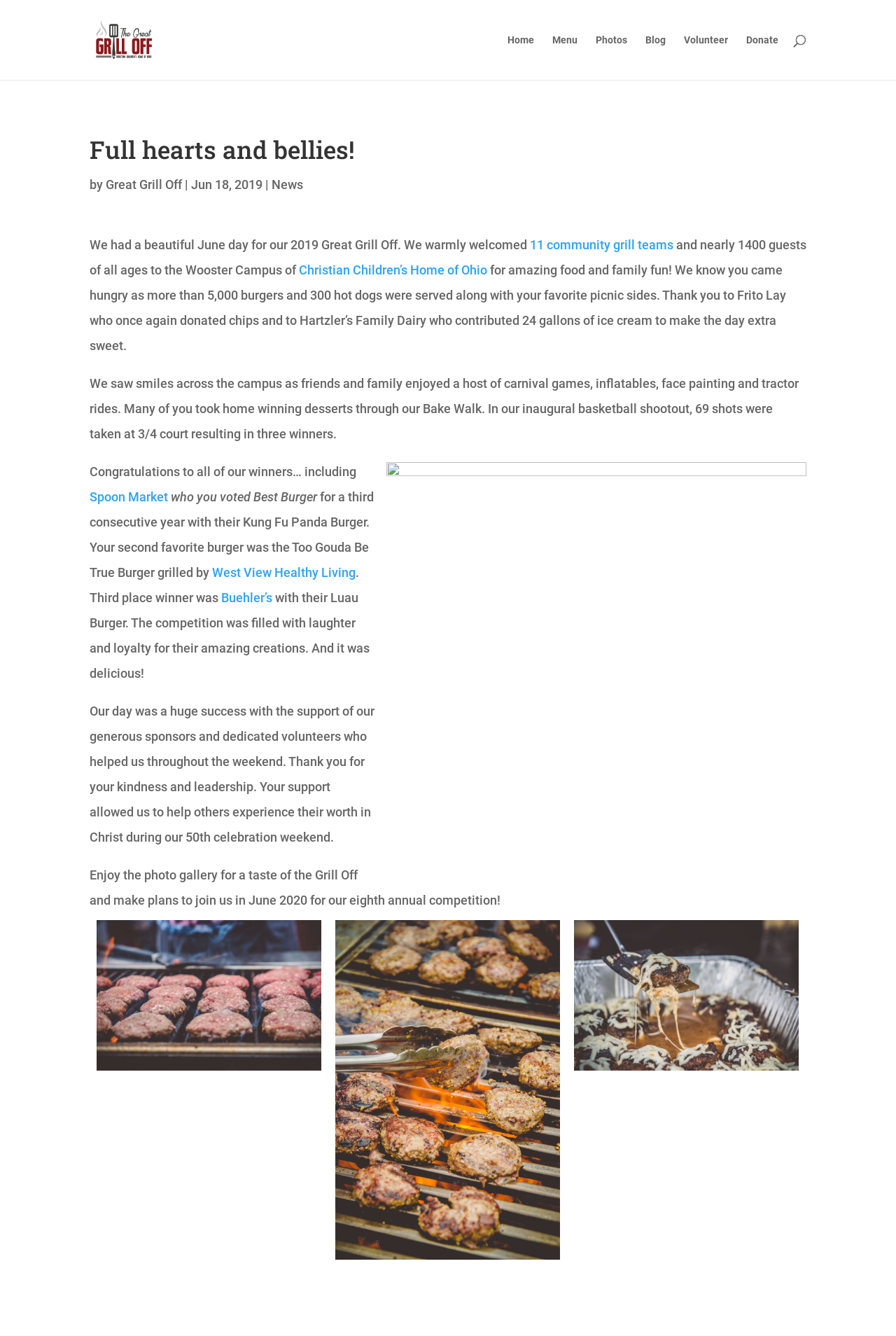Specify the bounding box coordinates of the element's region that should be clicked to achieve the following instruction: "View the 'Photos' page". The bounding box coordinates consist of four float numbers between 0 and 1, in the format [left, top, right, bottom].

[0.665, 0.026, 0.7, 0.06]